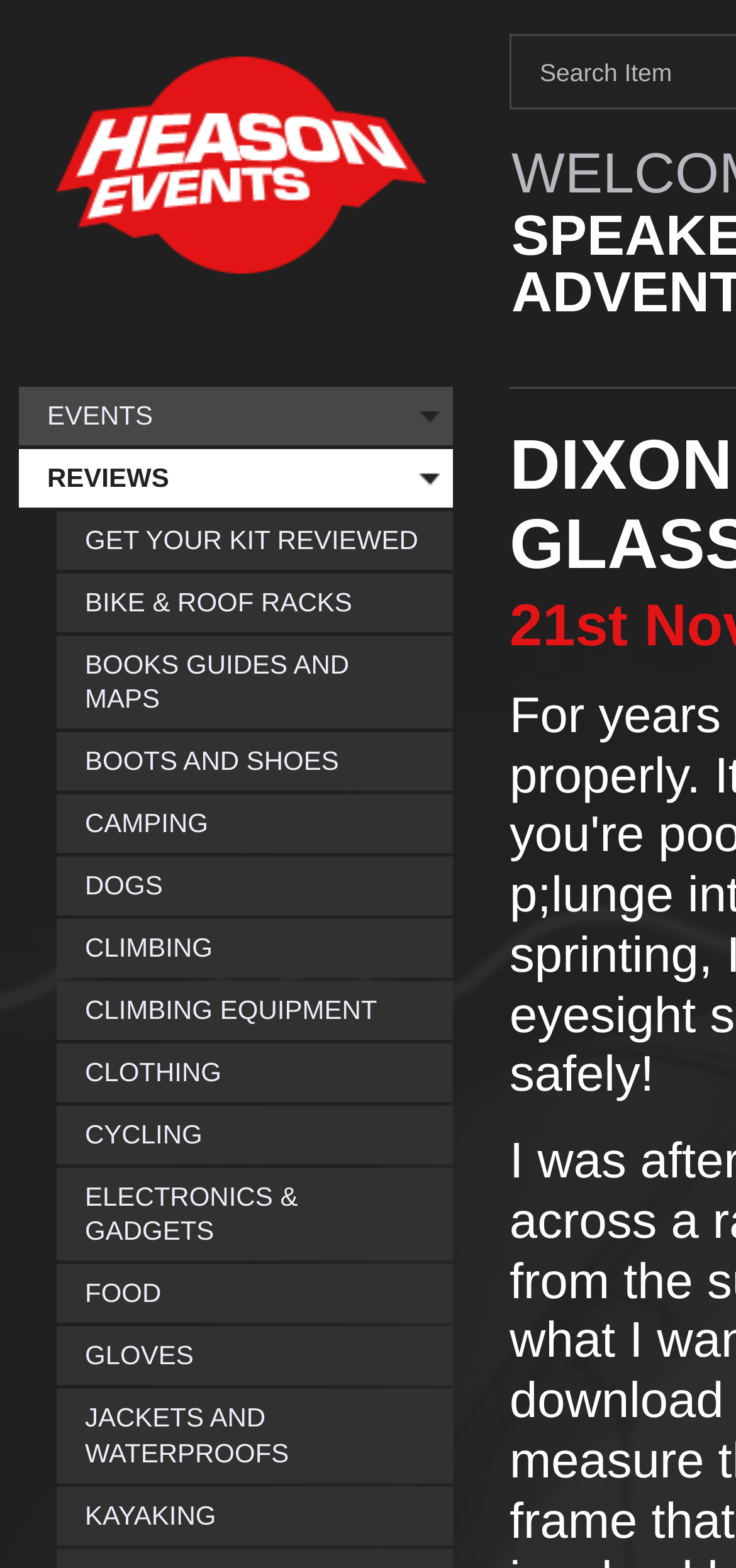Using floating point numbers between 0 and 1, provide the bounding box coordinates in the format (top-left x, top-left y, bottom-right x, bottom-right y). Locate the UI element described here: Logo API

None